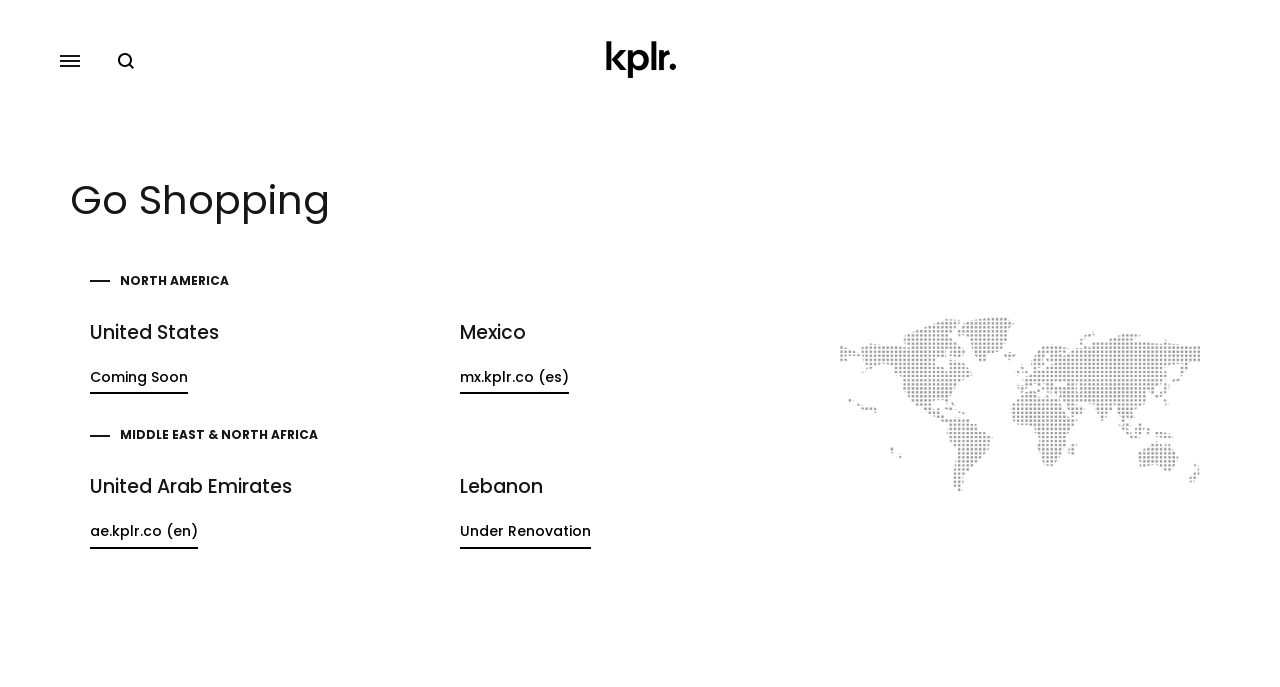Determine the bounding box coordinates for the area you should click to complete the following instruction: "Click on United States".

[0.07, 0.47, 0.344, 0.497]